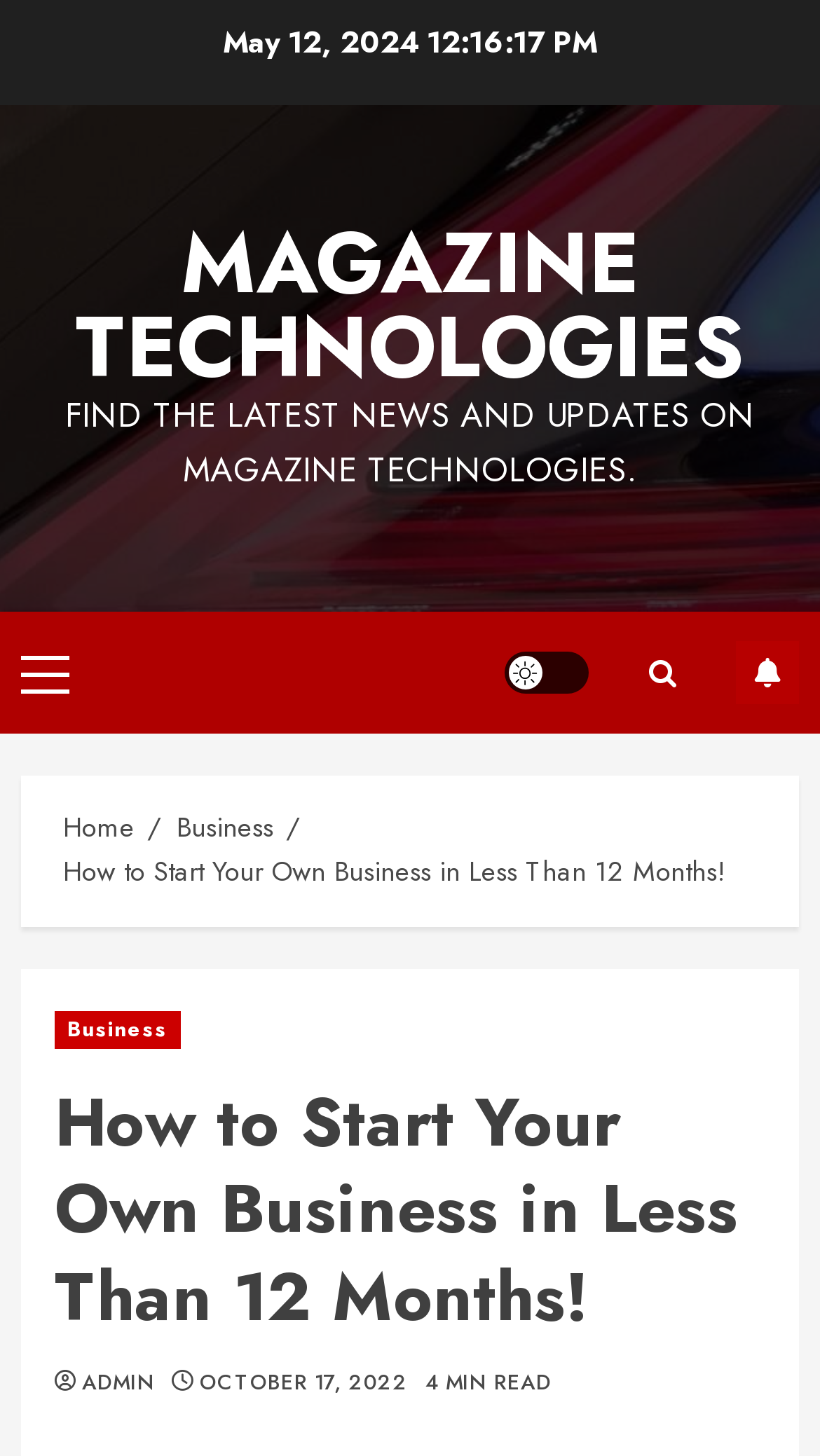How many links are in the header?
Based on the image, give a concise answer in the form of a single word or short phrase.

4